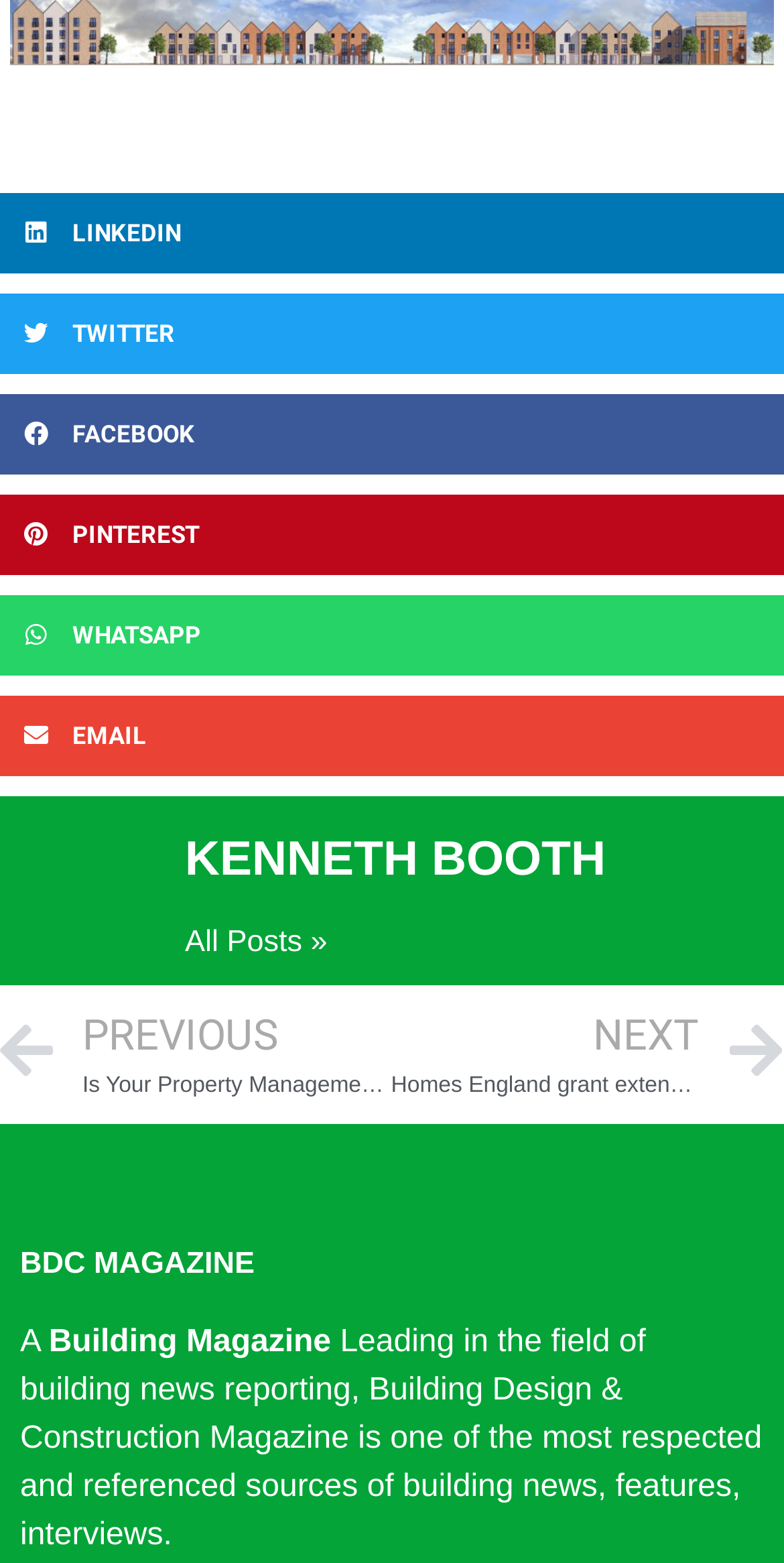What is the name of the magazine?
Answer the question in a detailed and comprehensive manner.

I found the answer by looking at the heading element with the bounding box coordinates [0.026, 0.798, 0.974, 0.818] and its corresponding text 'BDC MAGAZINE'.